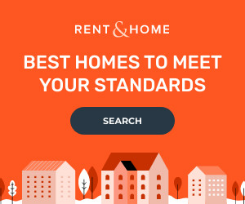What is the purpose of the 'SEARCH' button?
Using the image, respond with a single word or phrase.

To take action